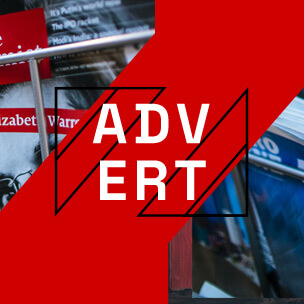Provide a thorough description of the contents of the image.

The image features a striking advertisement design that captures attention with its bold red background and dynamic layout. The term "ADVERT" is prominently displayed in large, stylized letters, emphasizing the promotional nature of the content. The design creatively layers elements, showcasing magazine covers in the background, which hints at the diverse topics featured, including political figures like Elizabeth Warren. The combination of graphic typography and vivid colors creates an engaging visual that effectively communicates the essence of marketing and media.